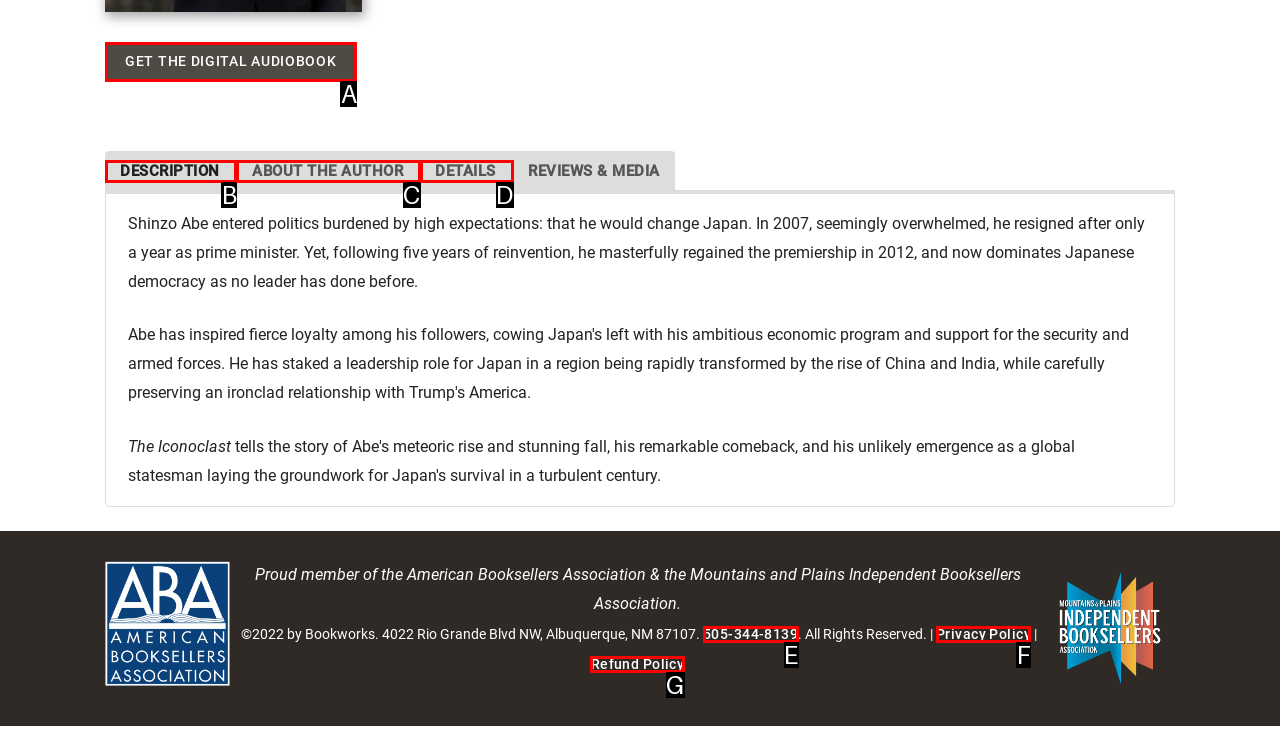Refer to the description: Privacy Policy and choose the option that best fits. Provide the letter of that option directly from the options.

F